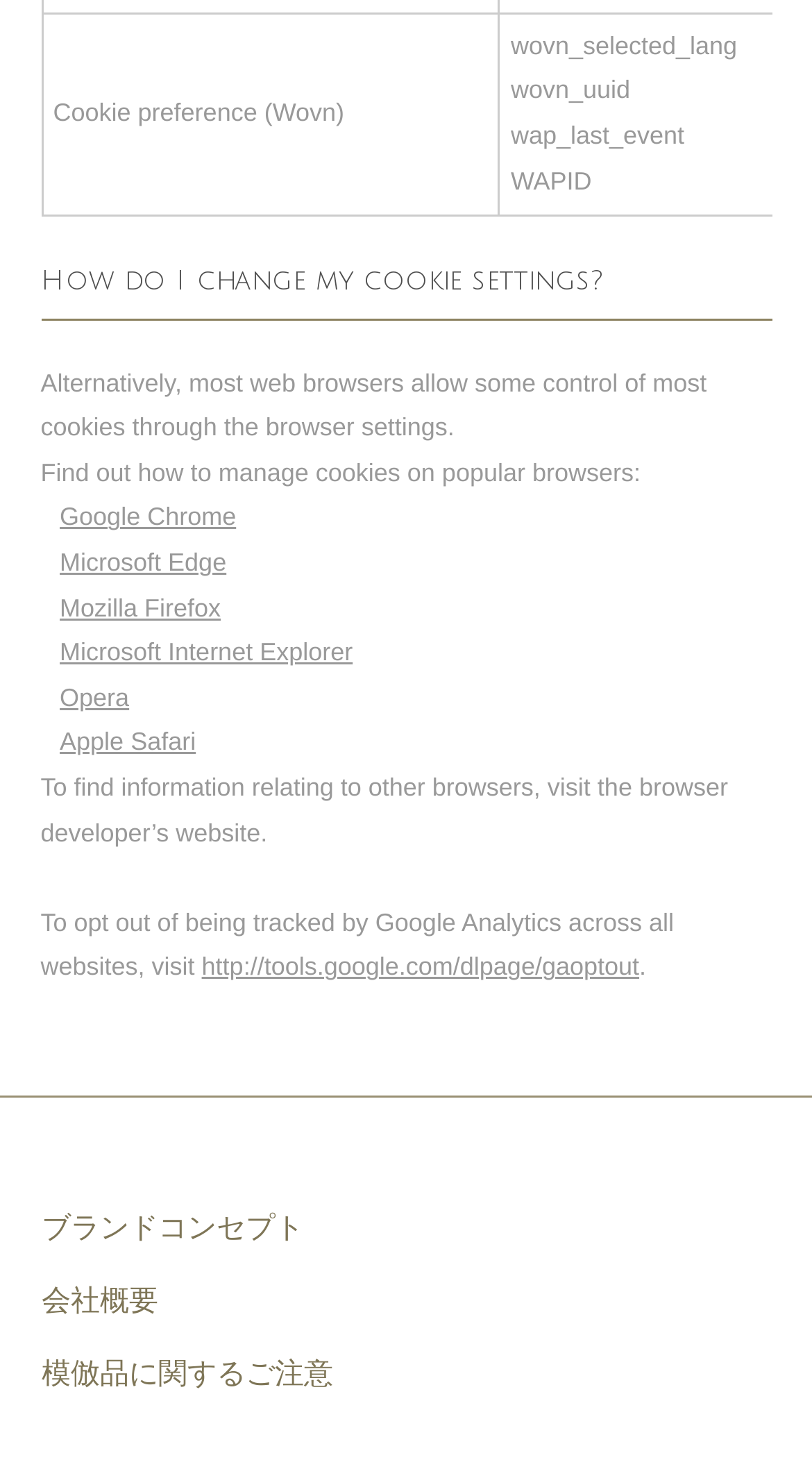Predict the bounding box of the UI element that fits this description: "Microsoft Internet Explorer".

[0.074, 0.437, 0.434, 0.457]